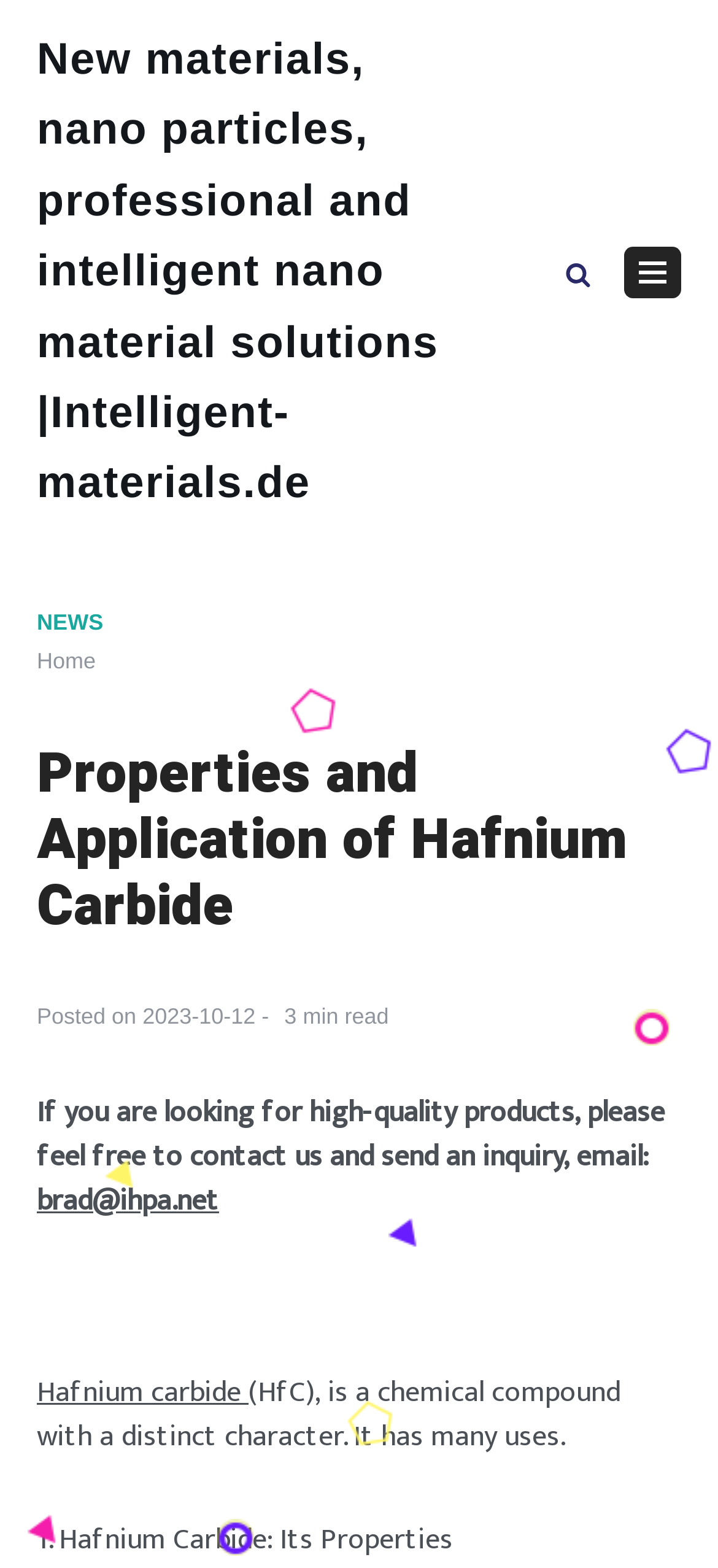Identify the bounding box coordinates for the region to click in order to carry out this instruction: "Visit the NEWS page". Provide the coordinates using four float numbers between 0 and 1, formatted as [left, top, right, bottom].

[0.051, 0.388, 0.144, 0.405]